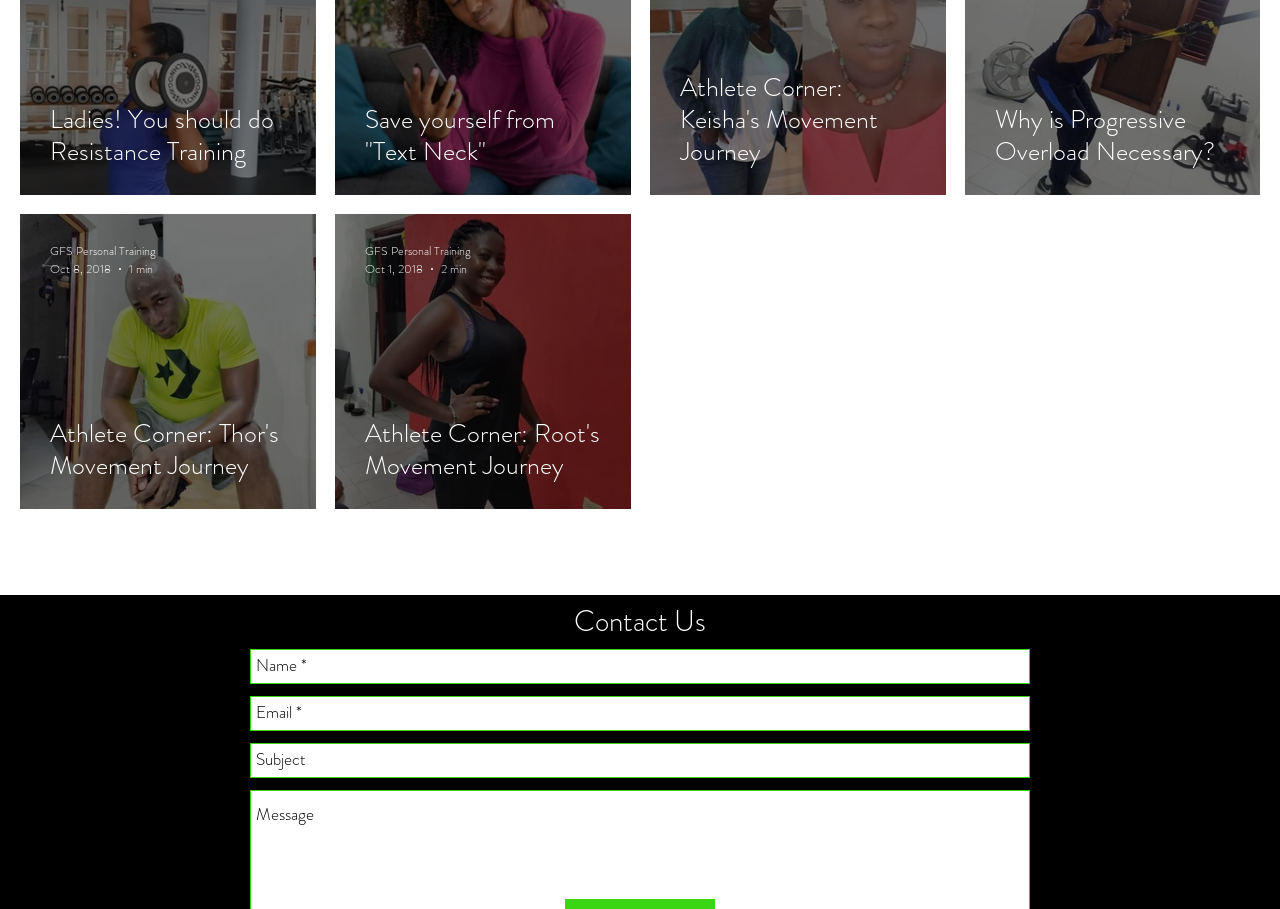Based on the provided description, "Athlete Corner: Thor's Movement Journey", find the bounding box of the corresponding UI element in the screenshot.

[0.039, 0.459, 0.223, 0.53]